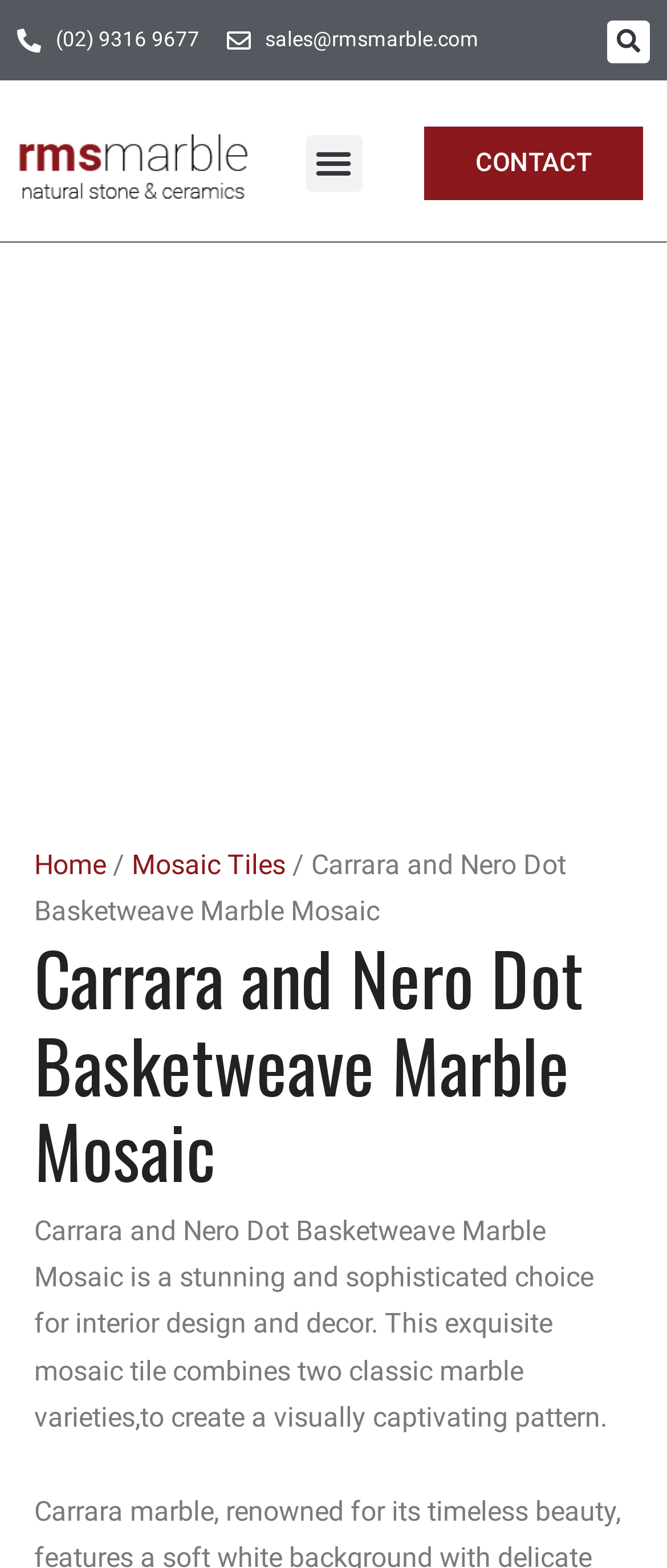Determine the bounding box coordinates for the clickable element required to fulfill the instruction: "View contact information". Provide the coordinates as four float numbers between 0 and 1, i.e., [left, top, right, bottom].

[0.636, 0.08, 0.964, 0.127]